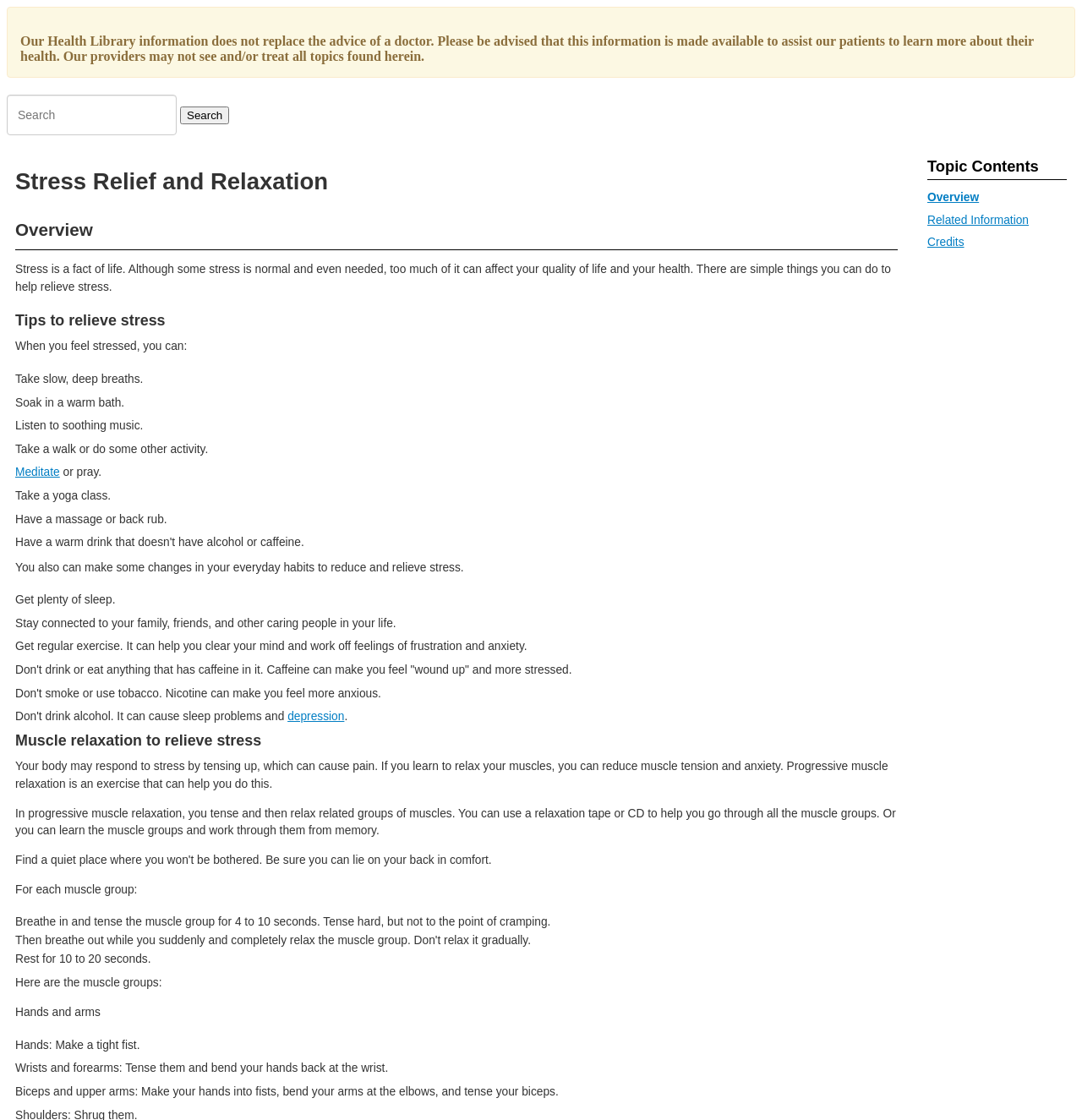Identify the bounding box for the UI element described as: "parent_node: Search value="Search"". Ensure the coordinates are four float numbers between 0 and 1, formatted as [left, top, right, bottom].

[0.166, 0.095, 0.212, 0.111]